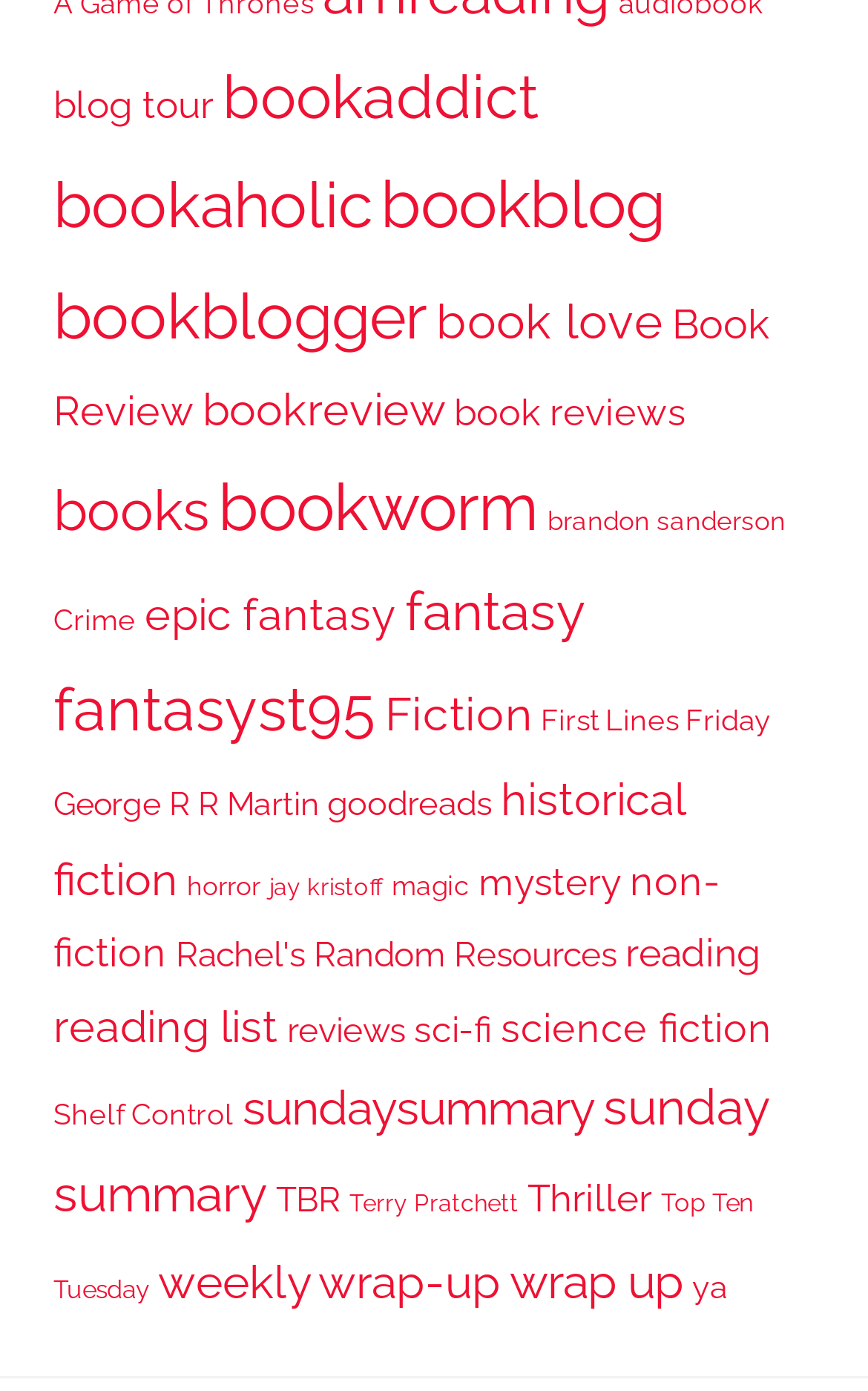What is the category that appears at the top-left corner of the webpage?
Please give a well-detailed answer to the question.

By analyzing the bounding box coordinates of the links, I determined that the link 'blog tour' has the smallest y1 value, which means it appears at the top-left corner of the webpage.